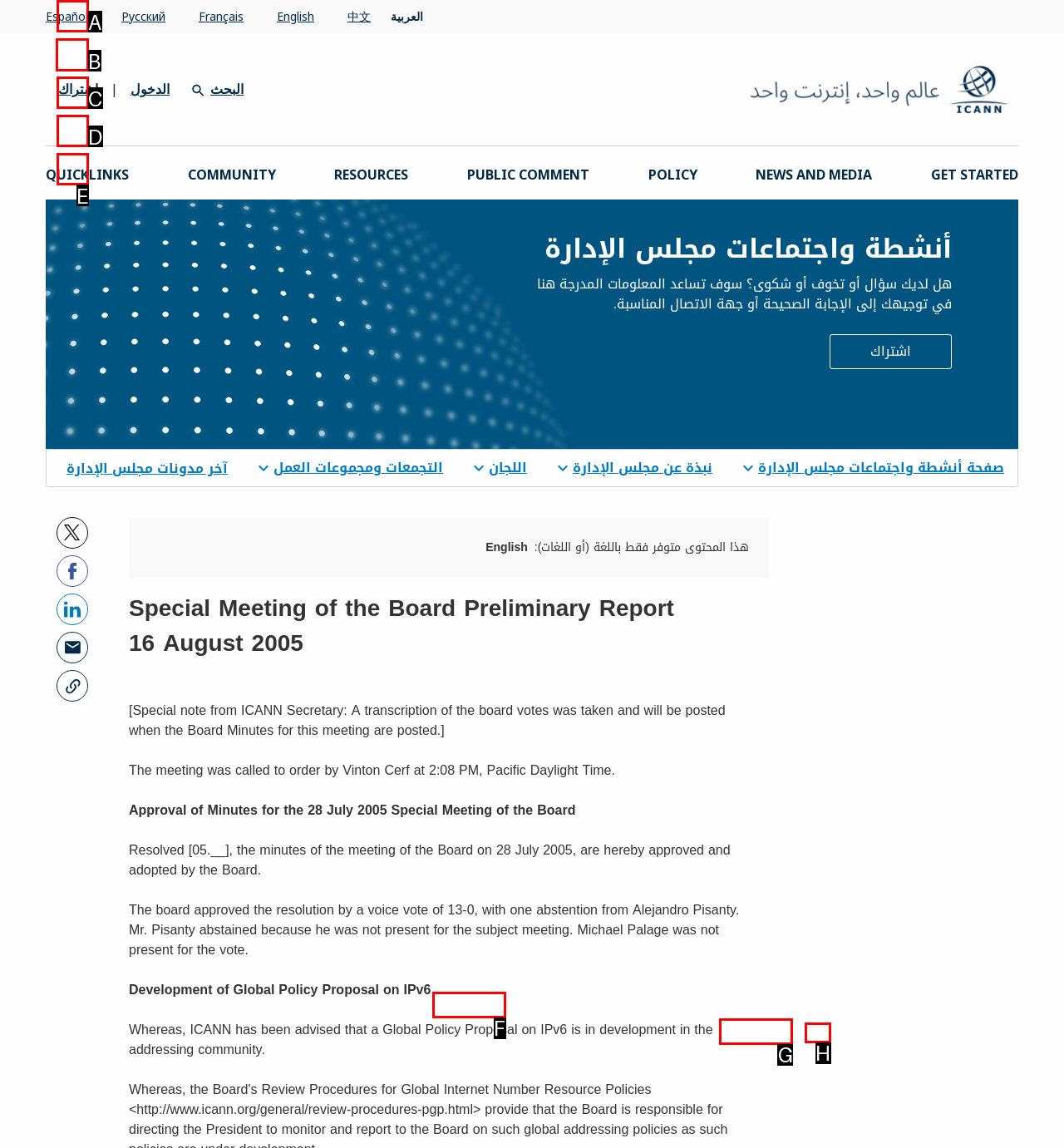Select the correct UI element to click for this task: Click the Facebook button.
Answer using the letter from the provided options.

B